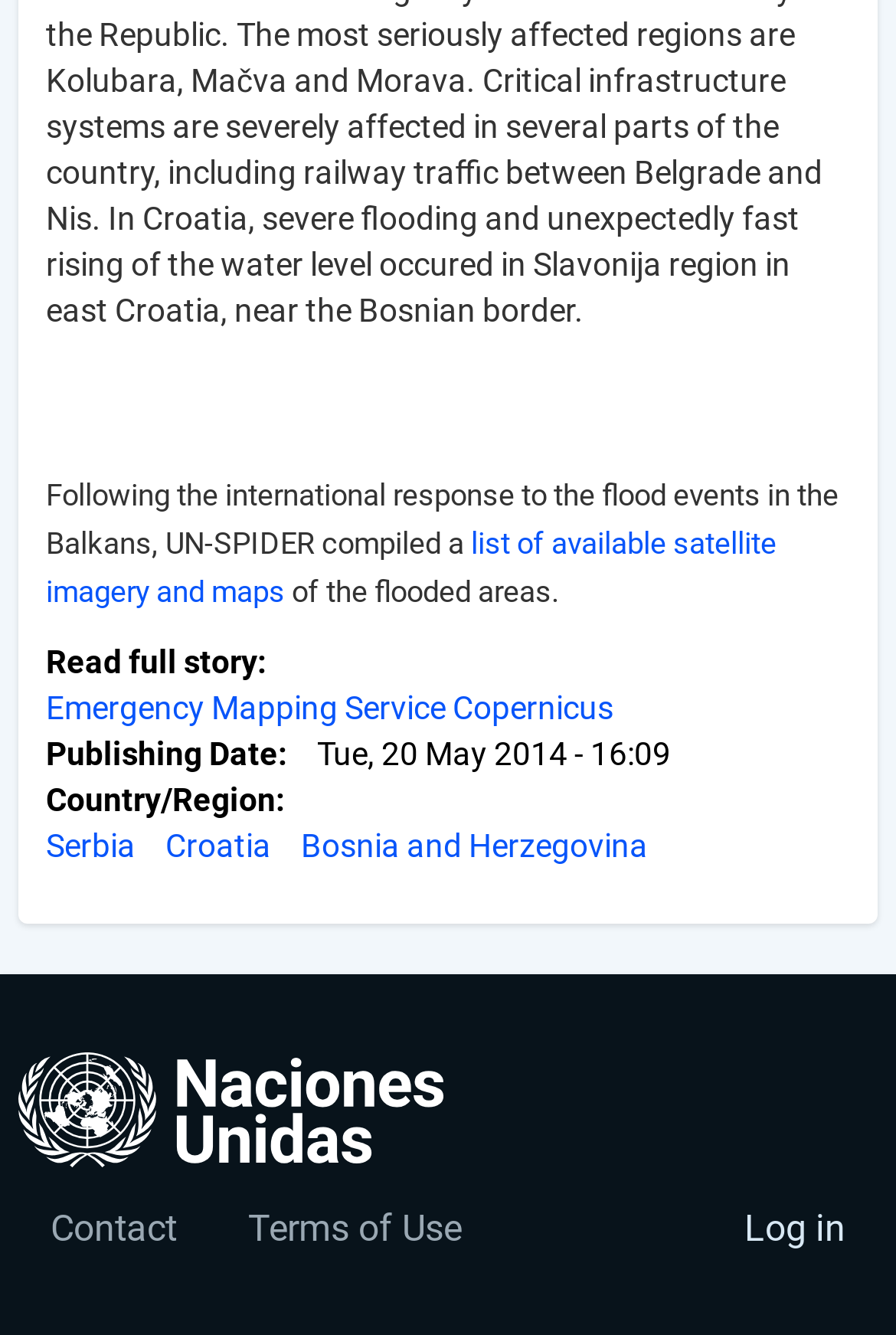Please respond in a single word or phrase: 
What is the publishing date of the news article?

Tue, 20 May 2014 - 16:09